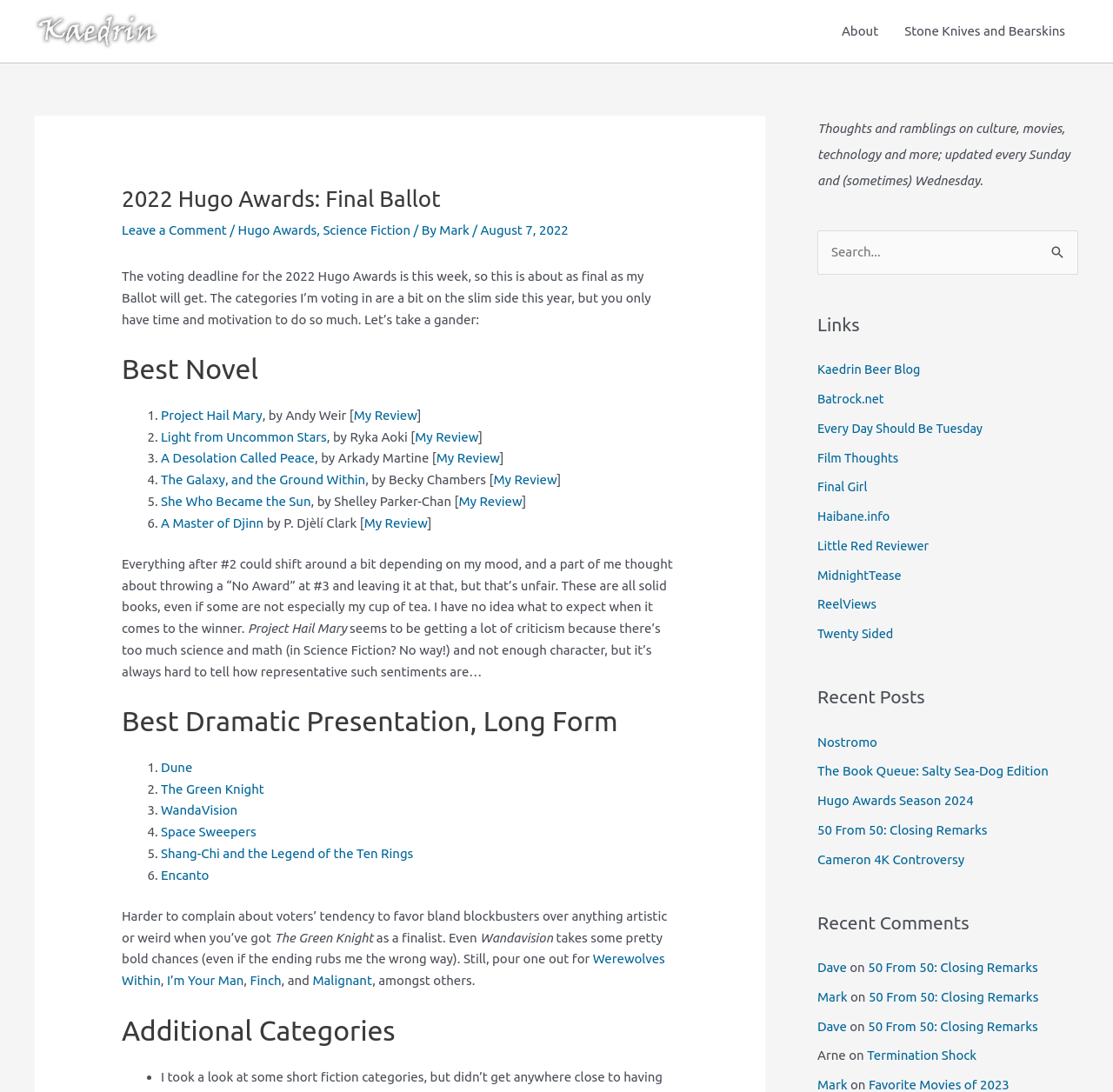Extract the main heading from the webpage content.

2022 Hugo Awards: Final Ballot